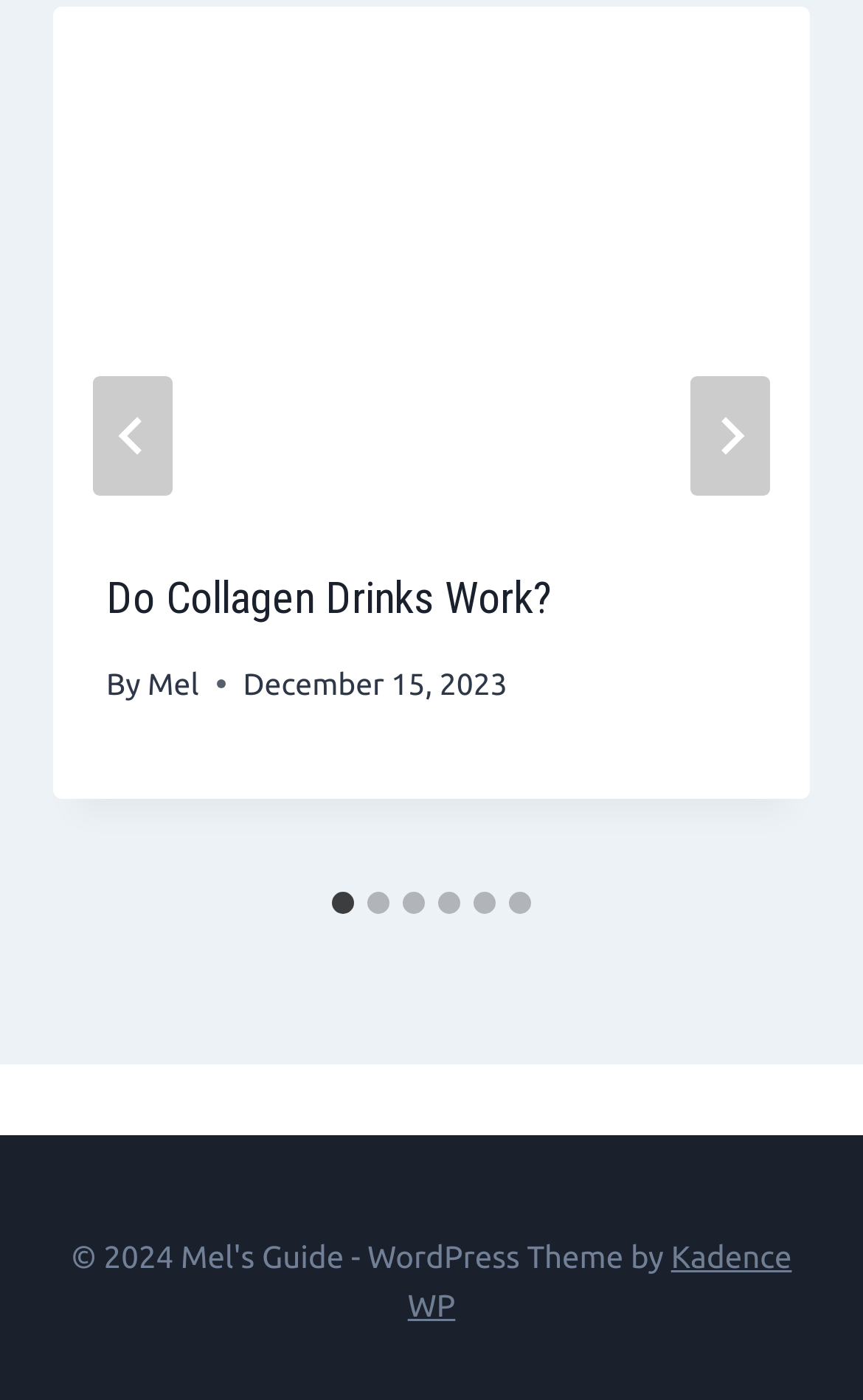Please identify the bounding box coordinates of the clickable element to fulfill the following instruction: "Visit the 'MAGICIAN' page". The coordinates should be four float numbers between 0 and 1, i.e., [left, top, right, bottom].

None